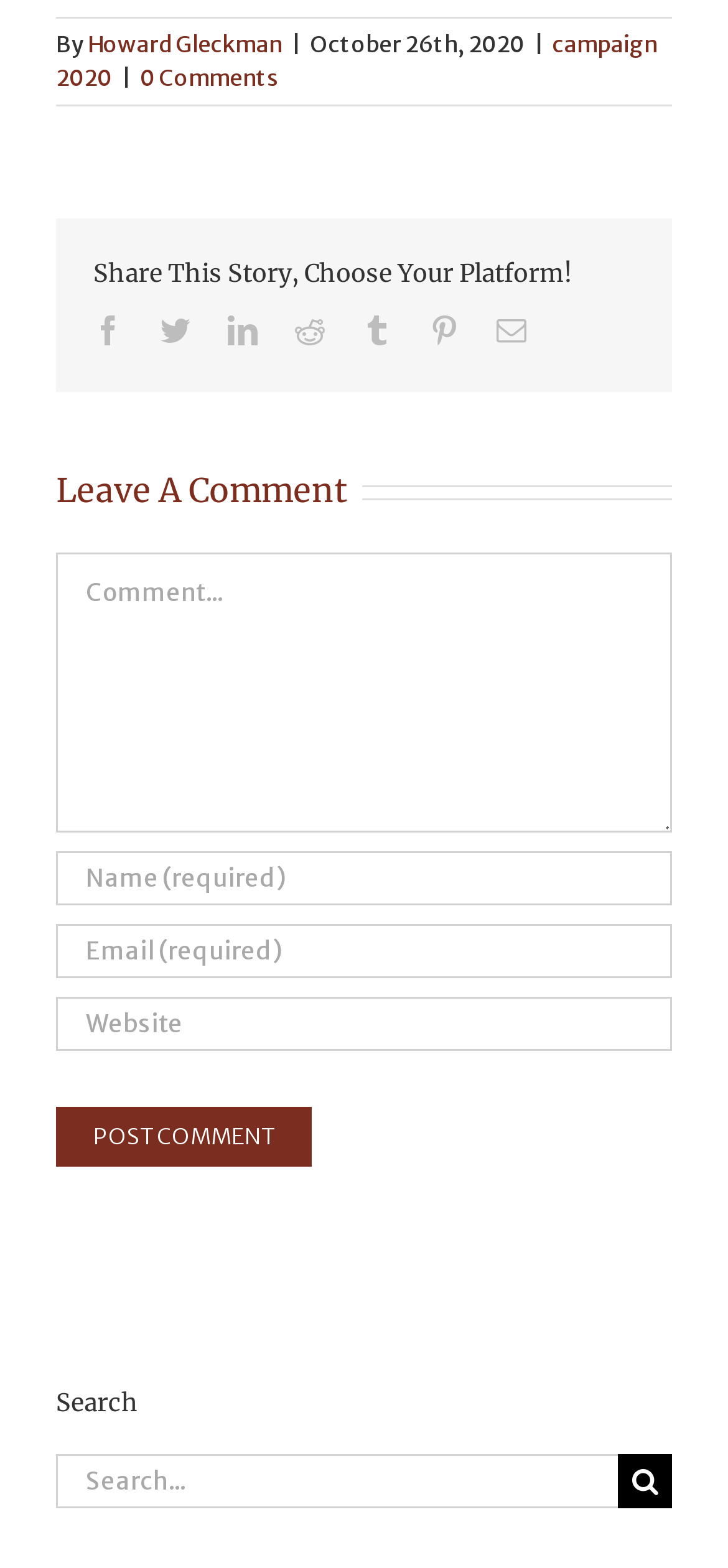Please locate the bounding box coordinates for the element that should be clicked to achieve the following instruction: "Click on the campaign 2020 link". Ensure the coordinates are given as four float numbers between 0 and 1, i.e., [left, top, right, bottom].

[0.077, 0.019, 0.903, 0.059]